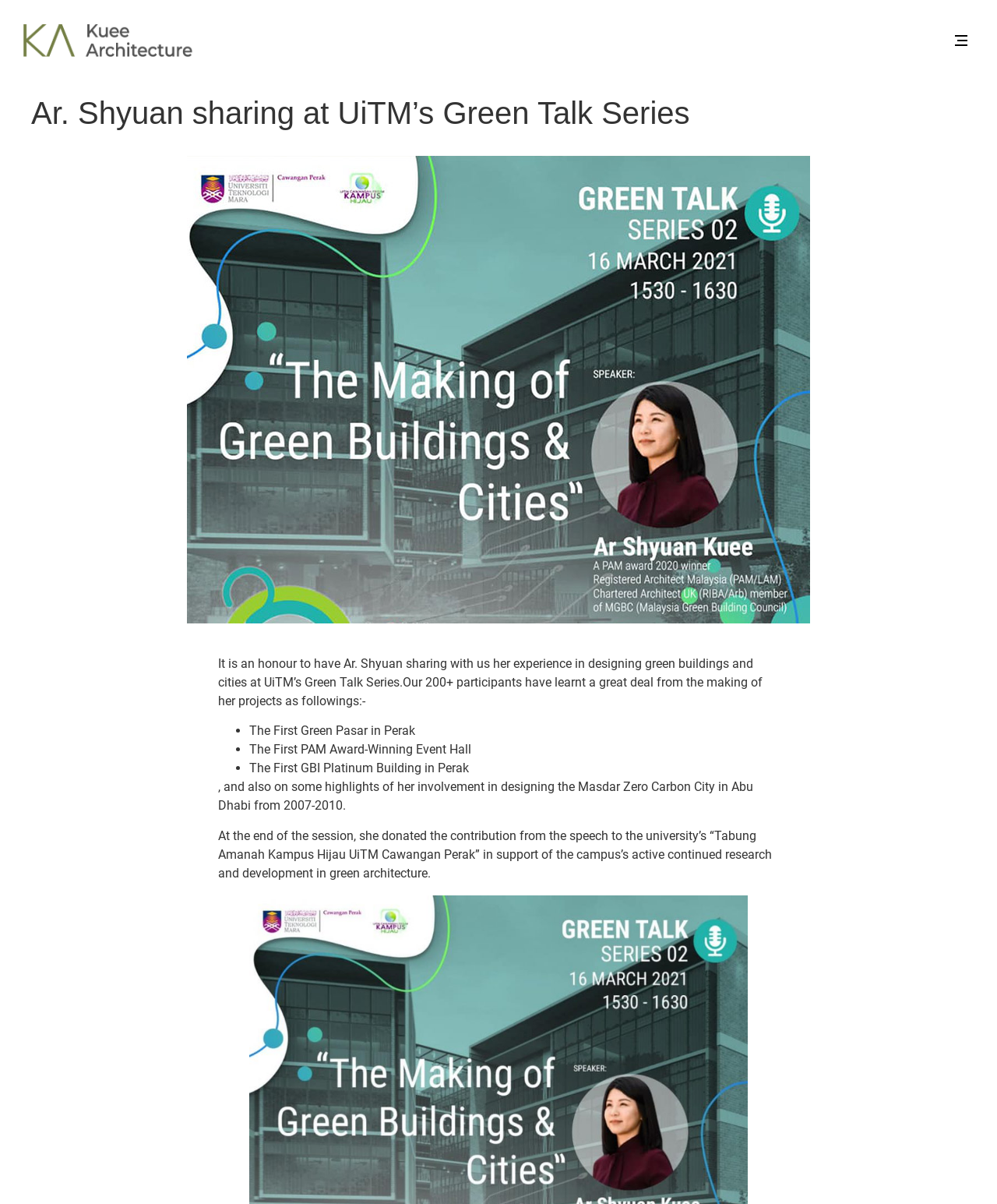Generate an in-depth caption that captures all aspects of the webpage.

The webpage appears to be a blog post or article about Ar. Shyuan's sharing experience at UiTM's Green Talk Series. At the top left, there is a link to "kuee architect" accompanied by a small image. On the top right, there is a button with an image labeled "Asset 3". 

Below these elements, there is a heading that reads "Ar. Shyuan sharing at UiTM’s Green Talk Series". Underneath the heading, there is a large image related to "Green Building Malaysia" that takes up most of the width of the page.

The main content of the webpage is a block of text that summarizes Ar. Shyuan's experience in designing green buildings and cities. The text is divided into two parts. The first part describes the event, mentioning that over 200 participants attended and learned from her projects. The second part lists three specific projects she worked on, including the First Green Pasar in Perak, the First PAM Award-Winning Event Hall, and the First GBI Platinum Building in Perak. 

Following the list of projects, there is additional text that mentions her involvement in designing the Masdar Zero Carbon City in Abu Dhabi from 2007-2010. The final paragraph describes her donation to the university's "Tabung Amanah Kampus Hijau UiTM Cawangan Perak" in support of green architecture research and development.